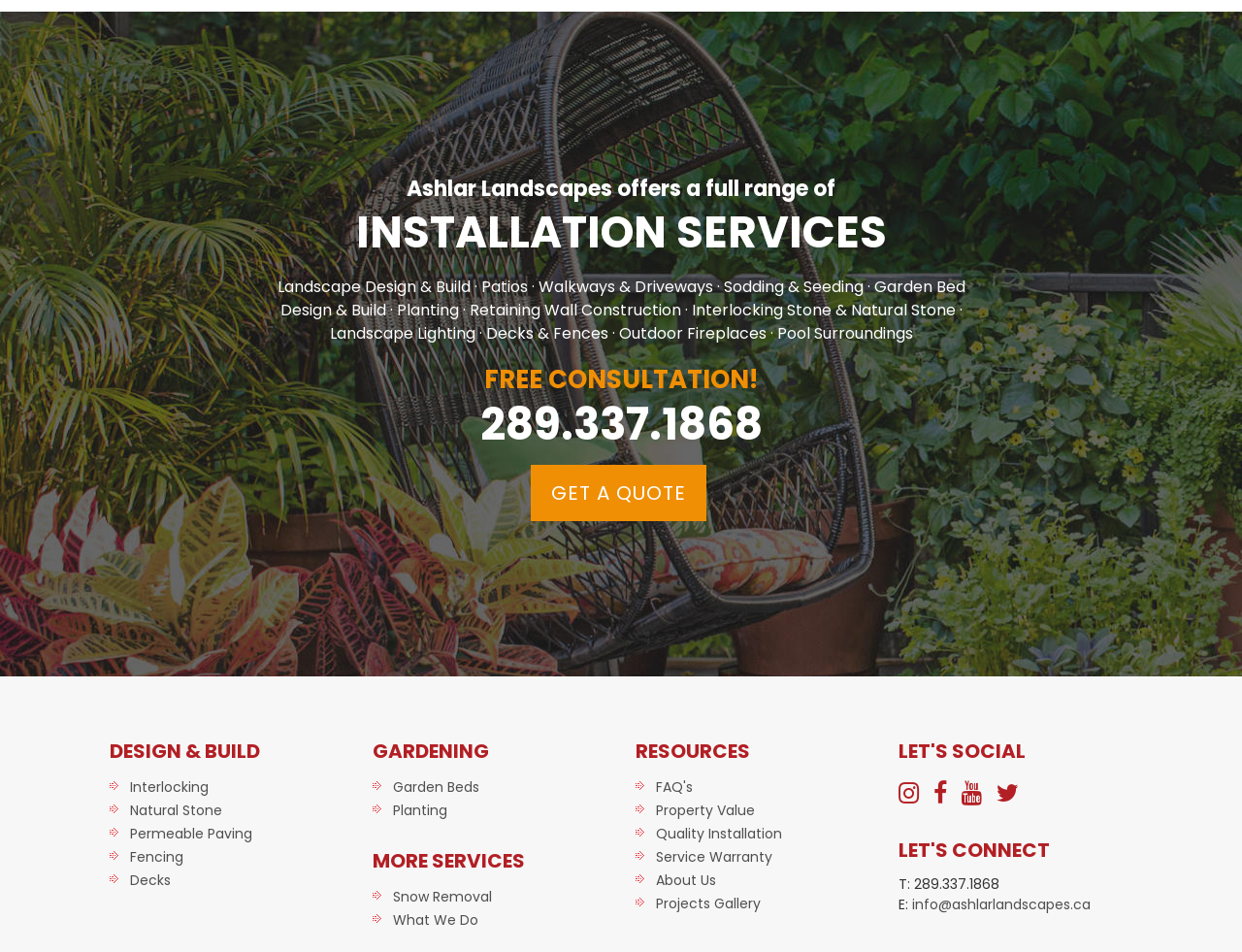What social media platforms are mentioned on the webpage?
Refer to the image and provide a thorough answer to the question.

The webpage mentions three social media platforms, represented by the icons , , and , in the LET'S SOCIAL section.